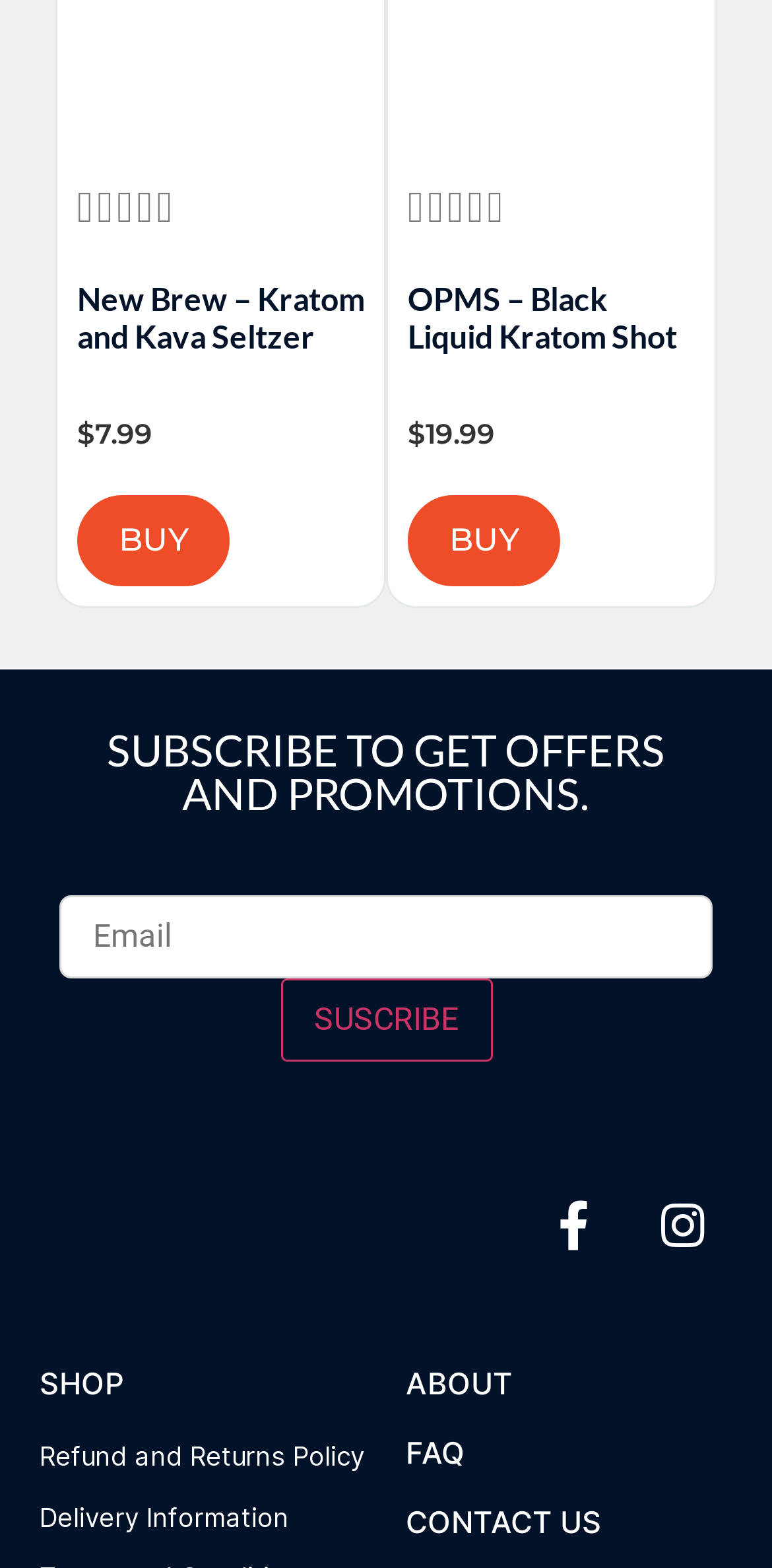Identify the bounding box coordinates of the clickable region required to complete the instruction: "Check out Ubisoft". The coordinates should be given as four float numbers within the range of 0 and 1, i.e., [left, top, right, bottom].

None